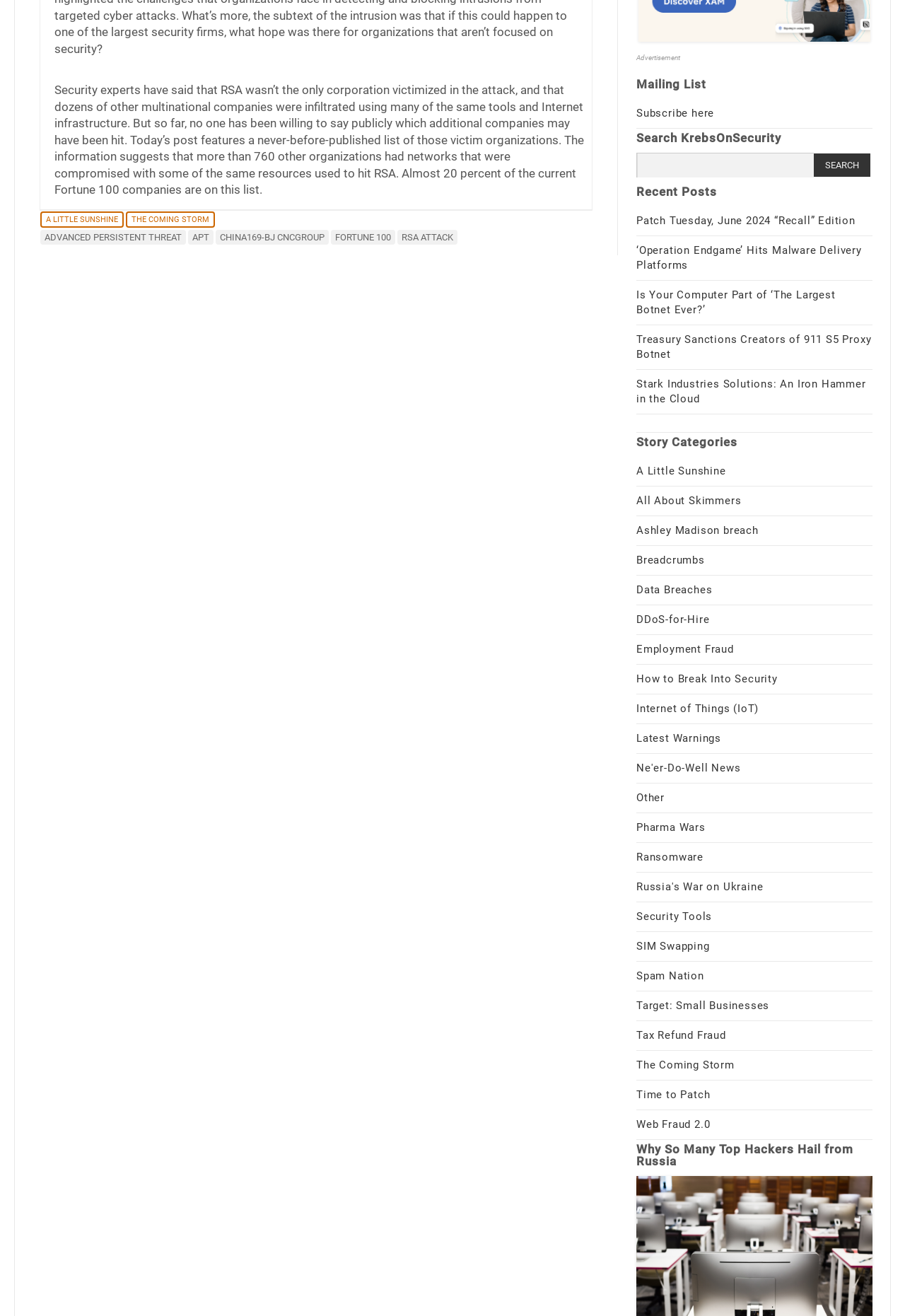Locate the bounding box coordinates for the element described below: "parent_node: NEWS". The coordinates must be four float values between 0 and 1, formatted as [left, top, right, bottom].

None